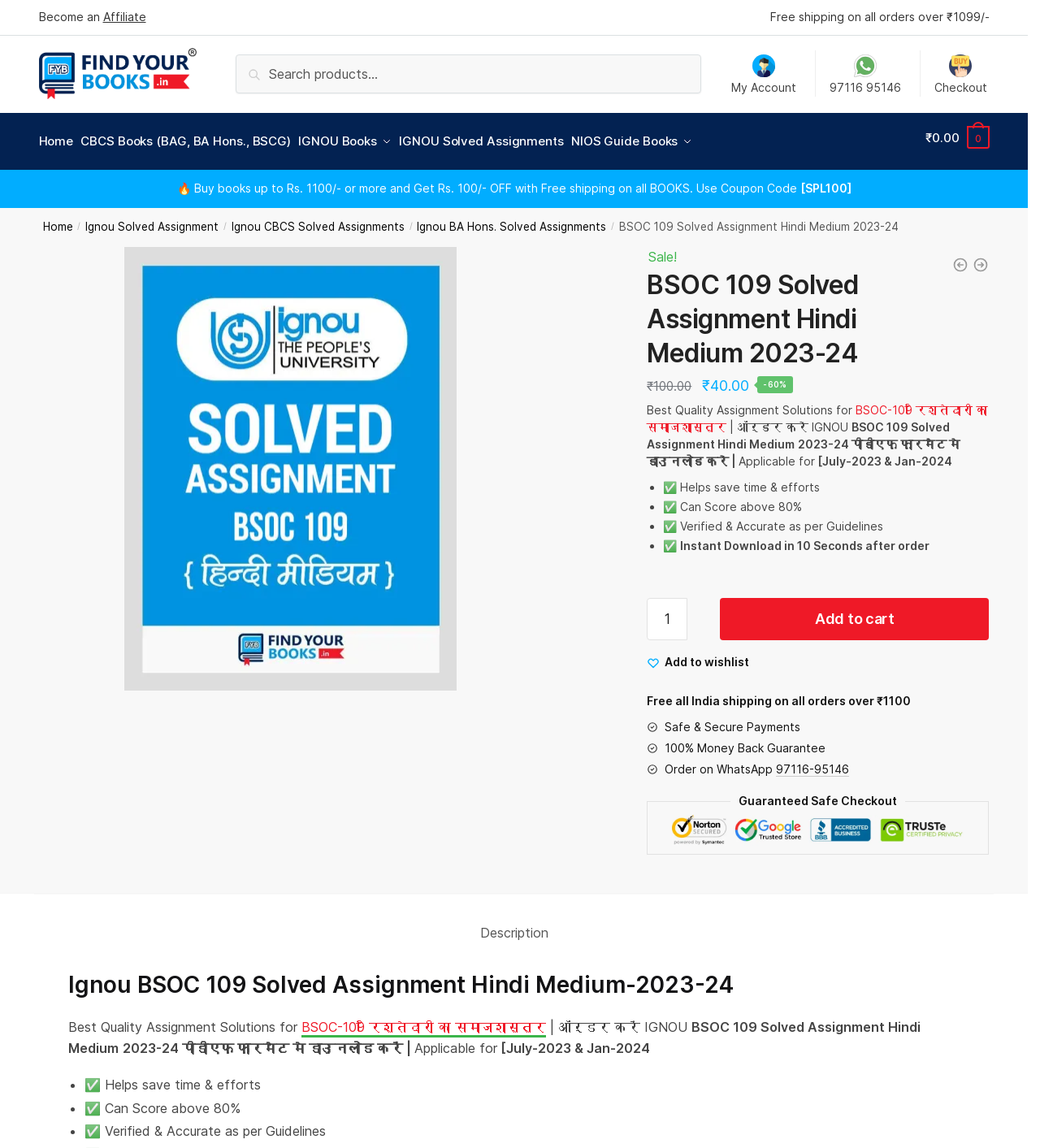Please determine the headline of the webpage and provide its content.

BSOC 109 Solved Assignment Hindi Medium 2023-24